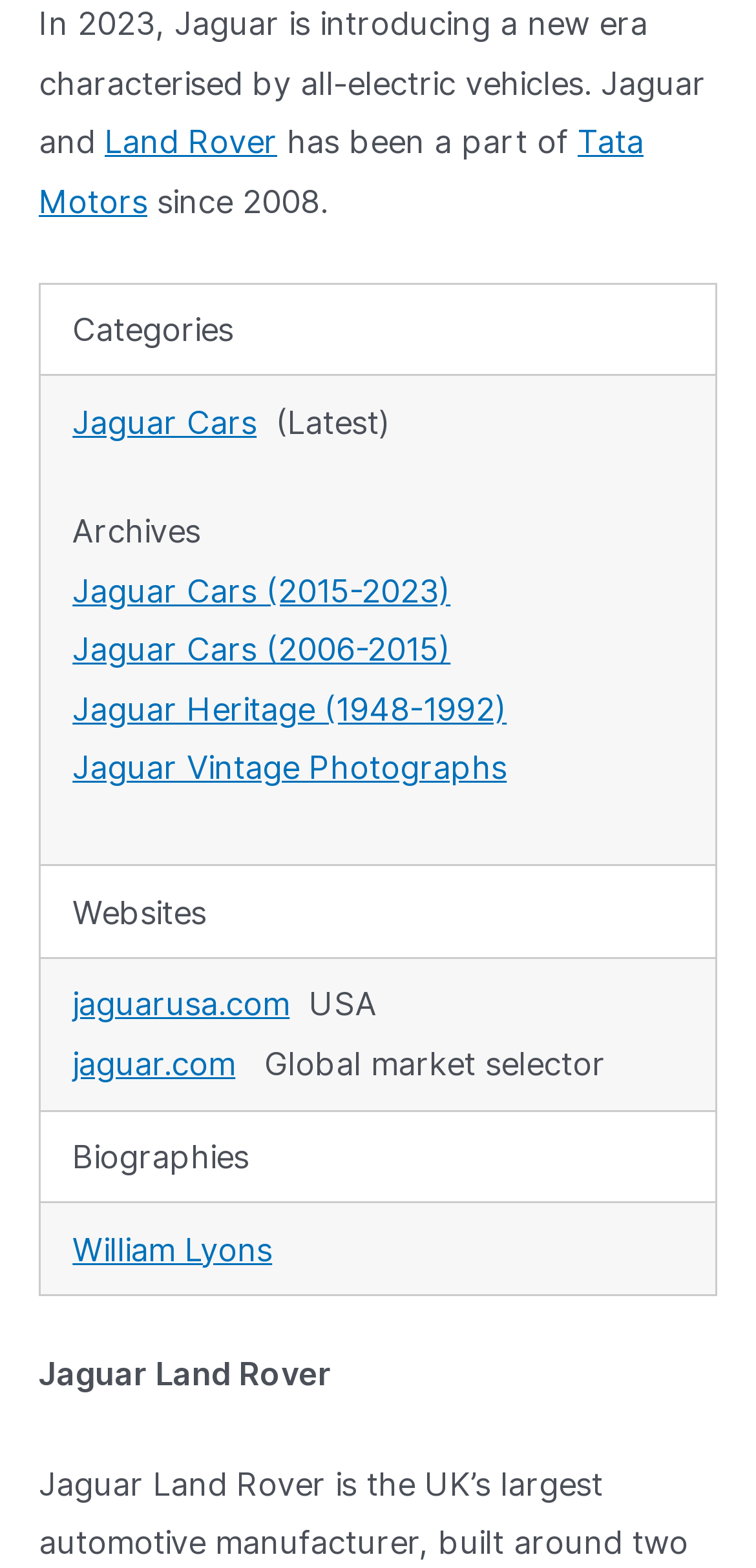Indicate the bounding box coordinates of the element that needs to be clicked to satisfy the following instruction: "Read about William Lyons". The coordinates should be four float numbers between 0 and 1, i.e., [left, top, right, bottom].

[0.096, 0.784, 0.36, 0.809]